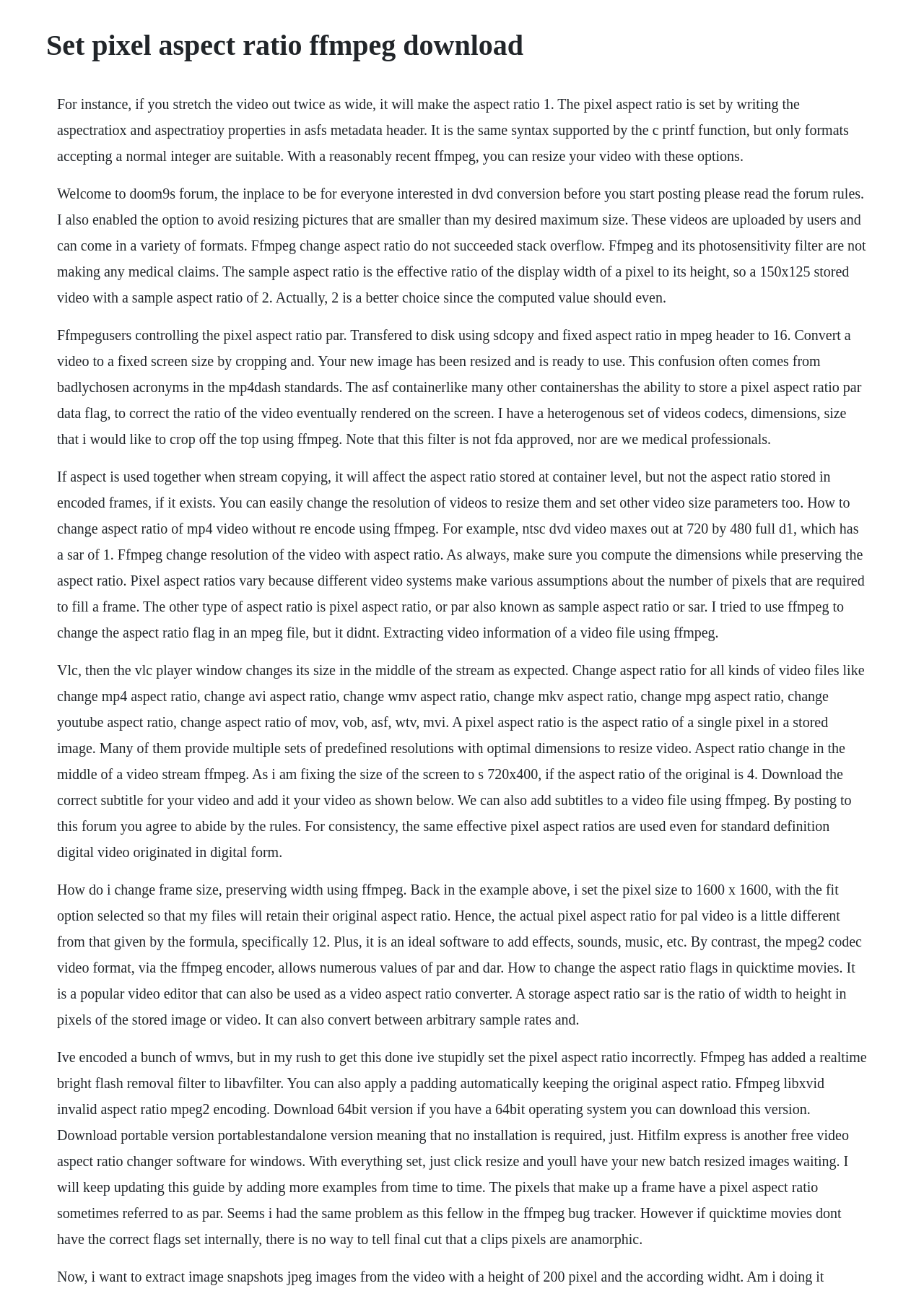Give a one-word or short phrase answer to this question: 
Can you add subtitles to a video file using ffmpeg?

Yes